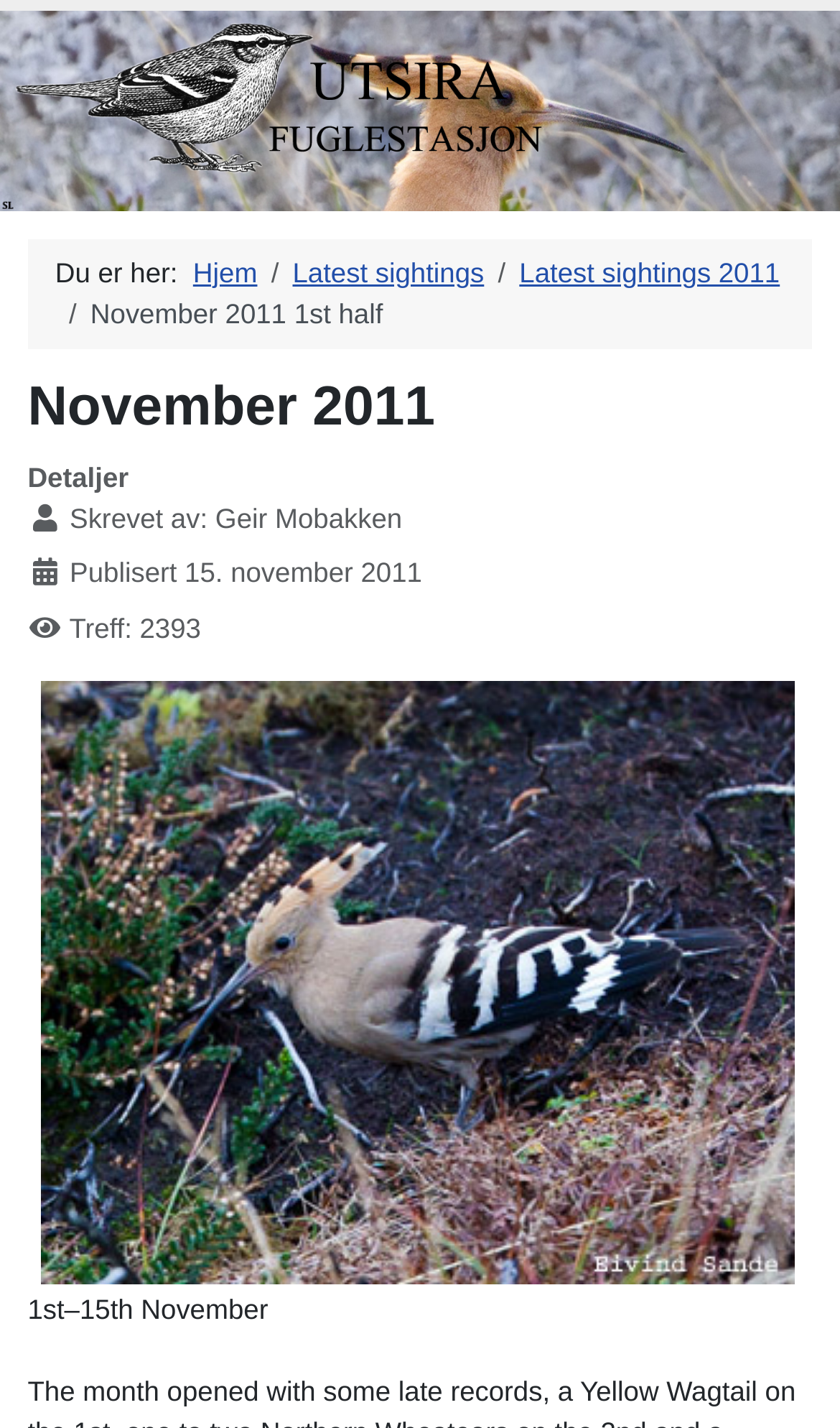What is the date of publication?
Using the visual information, respond with a single word or phrase.

15. november 2011